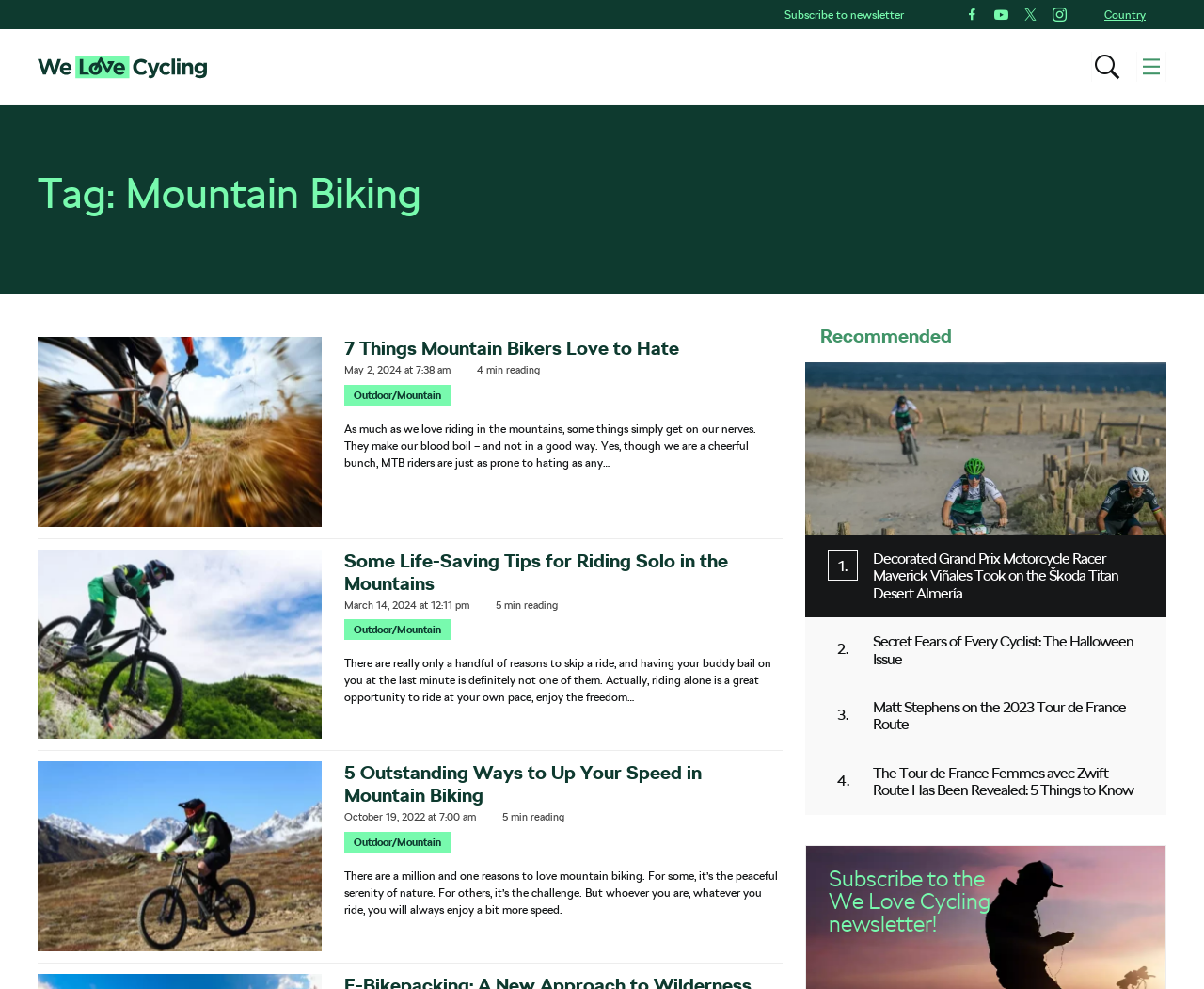Provide a short, one-word or phrase answer to the question below:
How many minutes does it take to read the second article?

5 min